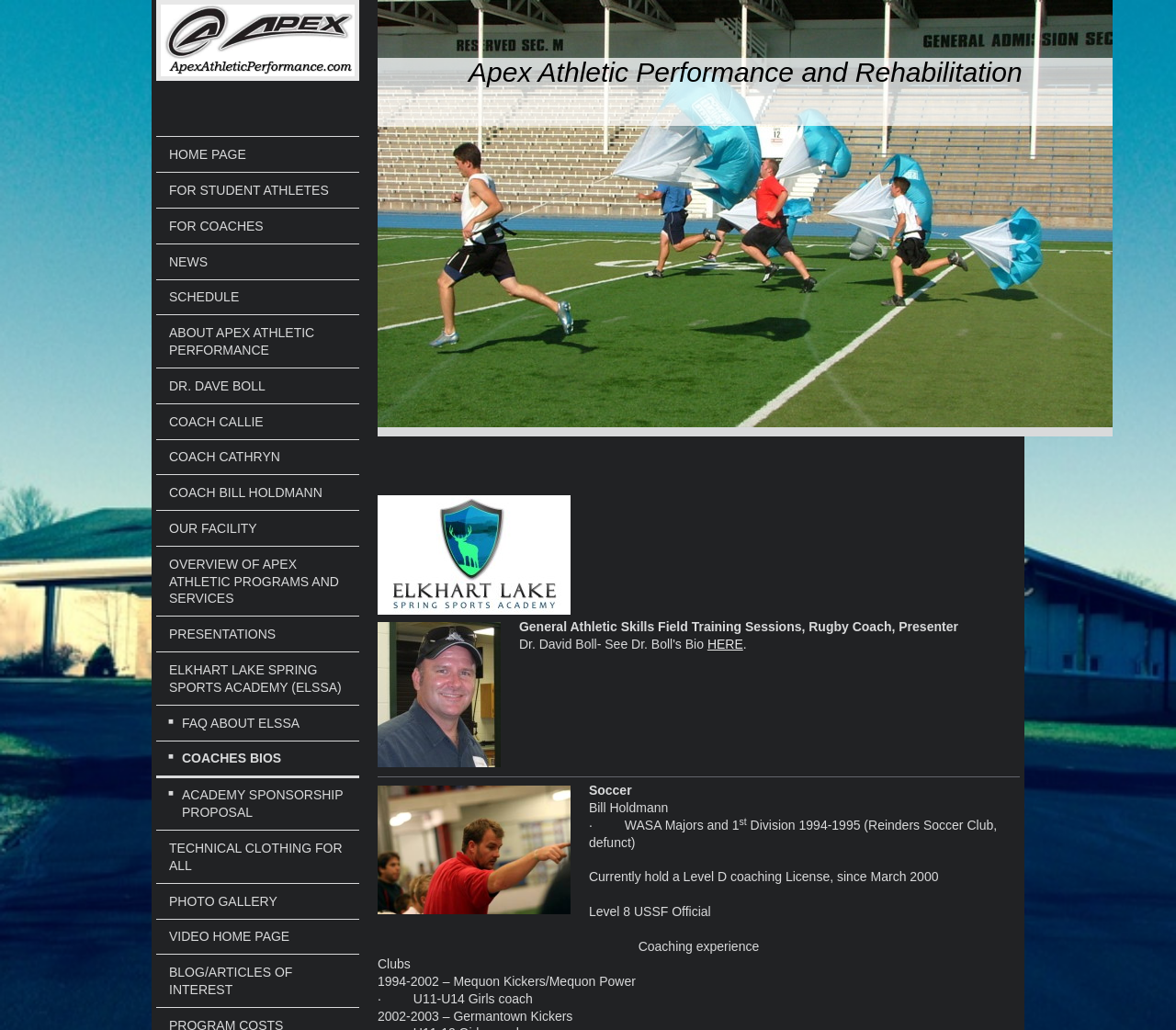Please specify the bounding box coordinates of the clickable region to carry out the following instruction: "Read about the ELKHART LAKE SPRING SPORTS ACADEMY (ELSSA)". The coordinates should be four float numbers between 0 and 1, in the format [left, top, right, bottom].

[0.133, 0.634, 0.305, 0.684]